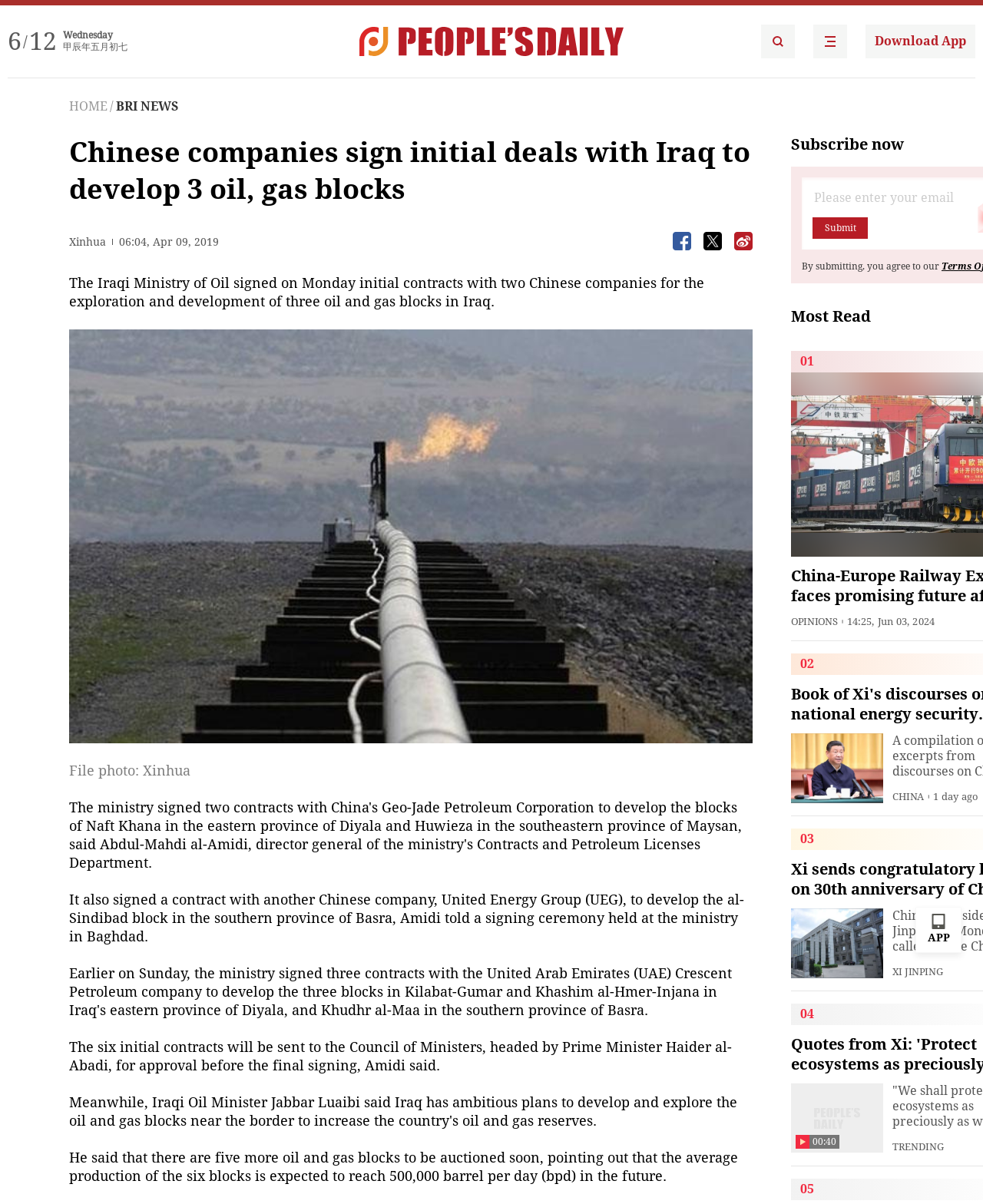From the element description HOME, predict the bounding box coordinates of the UI element. The coordinates must be specified in the format (top-left x, top-left y, bottom-right x, bottom-right y) and should be within the 0 to 1 range.

[0.07, 0.082, 0.109, 0.094]